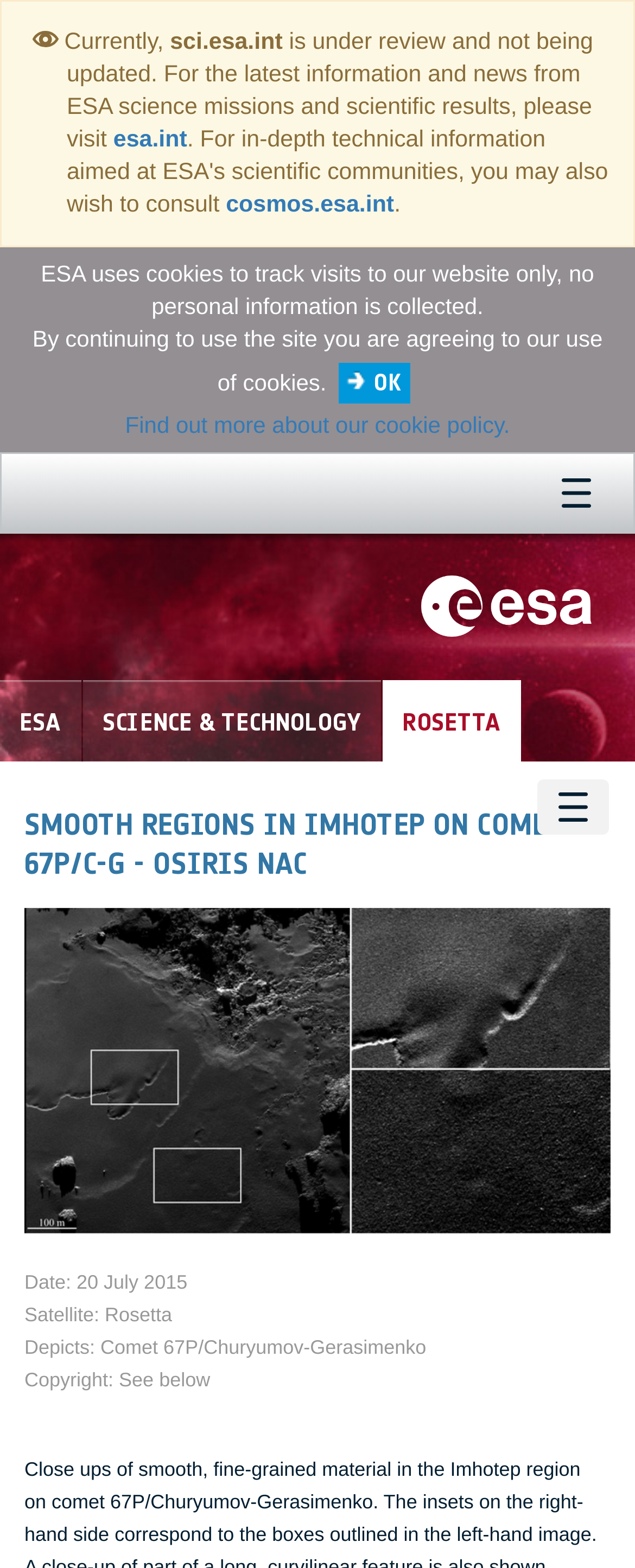What is the purpose of the cookies used by the website?
Identify the answer in the screenshot and reply with a single word or phrase.

To track visits